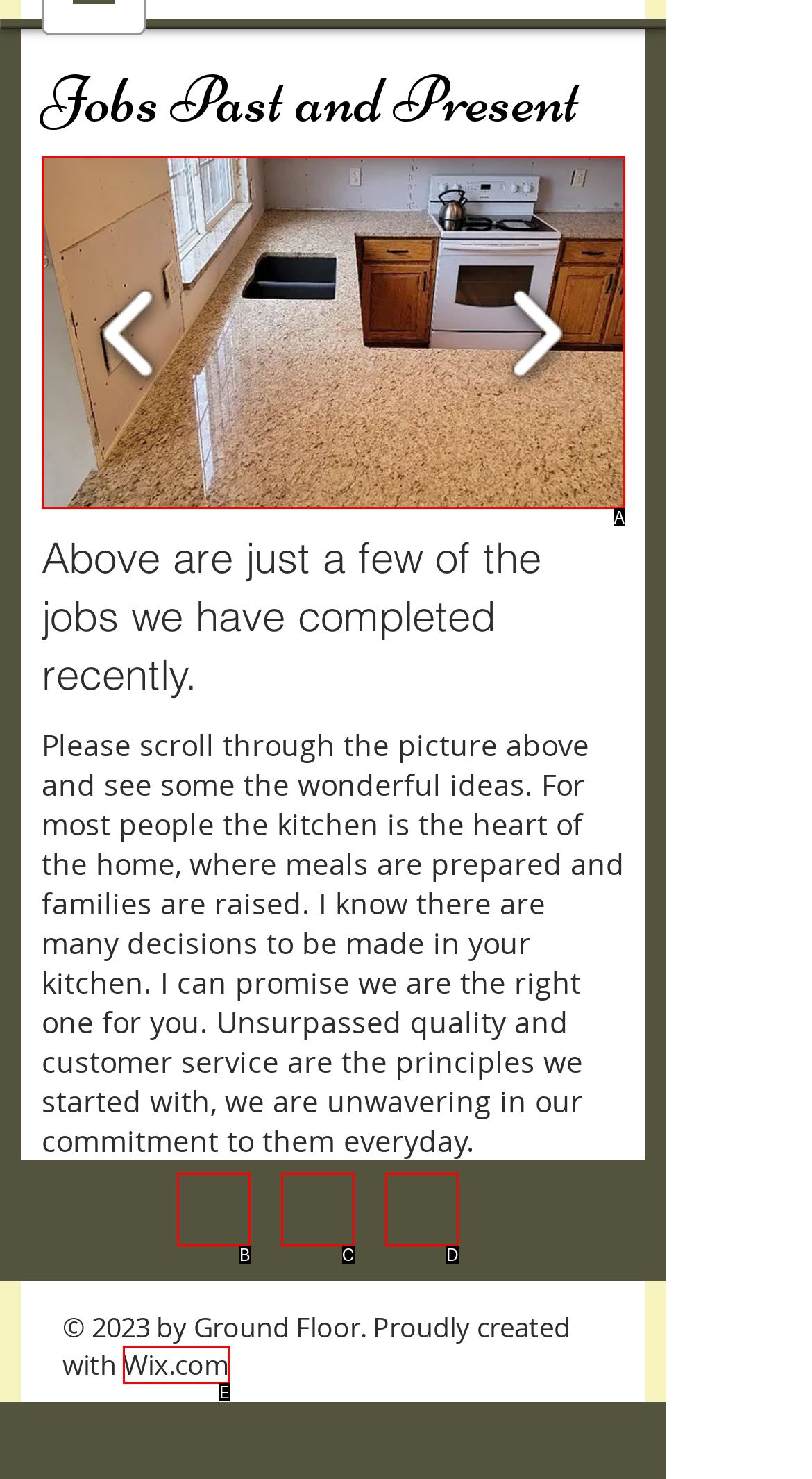Choose the HTML element that best fits the description: Wix.com. Answer with the option's letter directly.

E